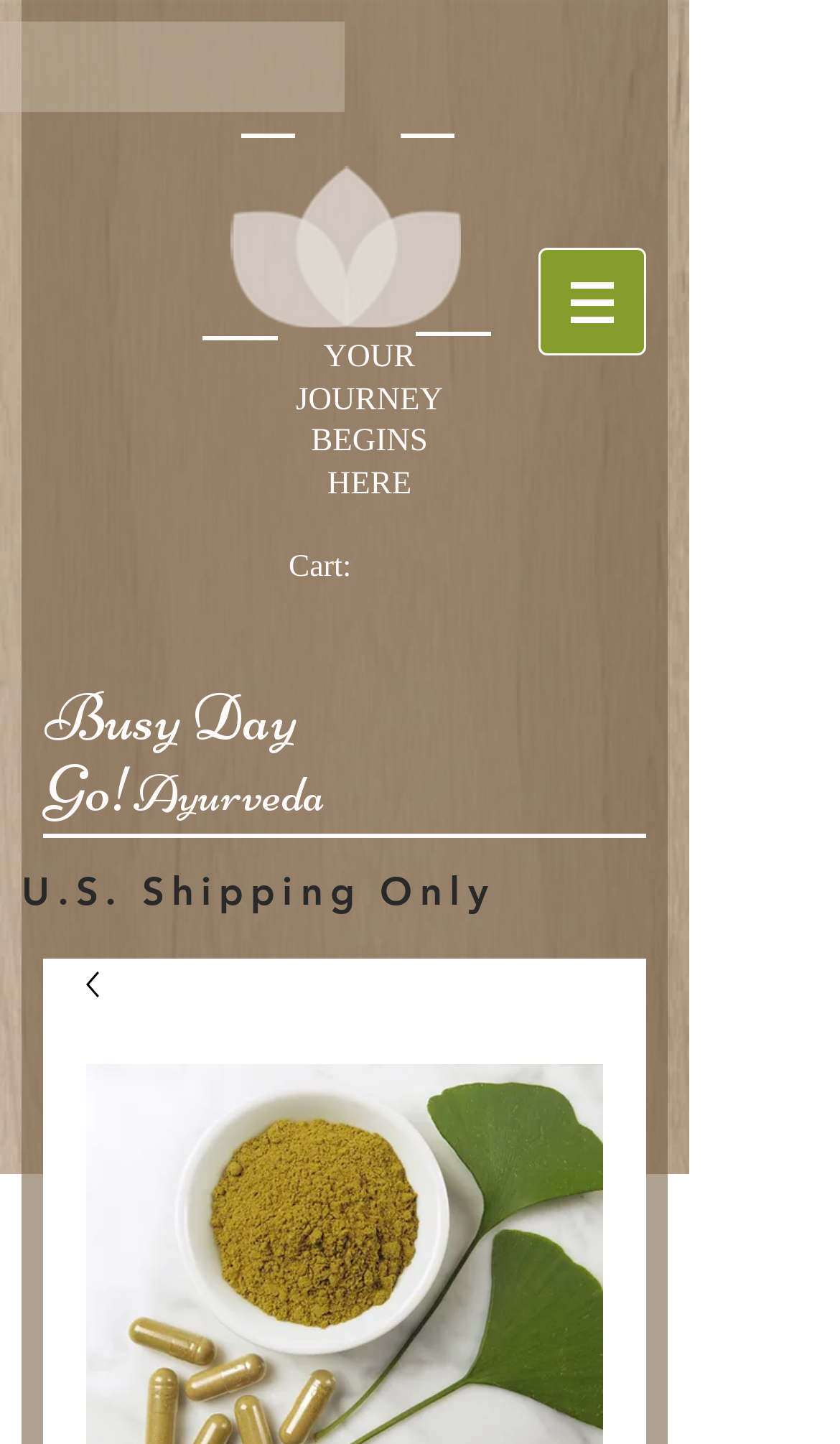From the element description Cart:, predict the bounding box coordinates of the UI element. The coordinates must be specified in the format (top-left x, top-left y, bottom-right x, bottom-right y) and should be within the 0 to 1 range.

[0.344, 0.379, 0.487, 0.404]